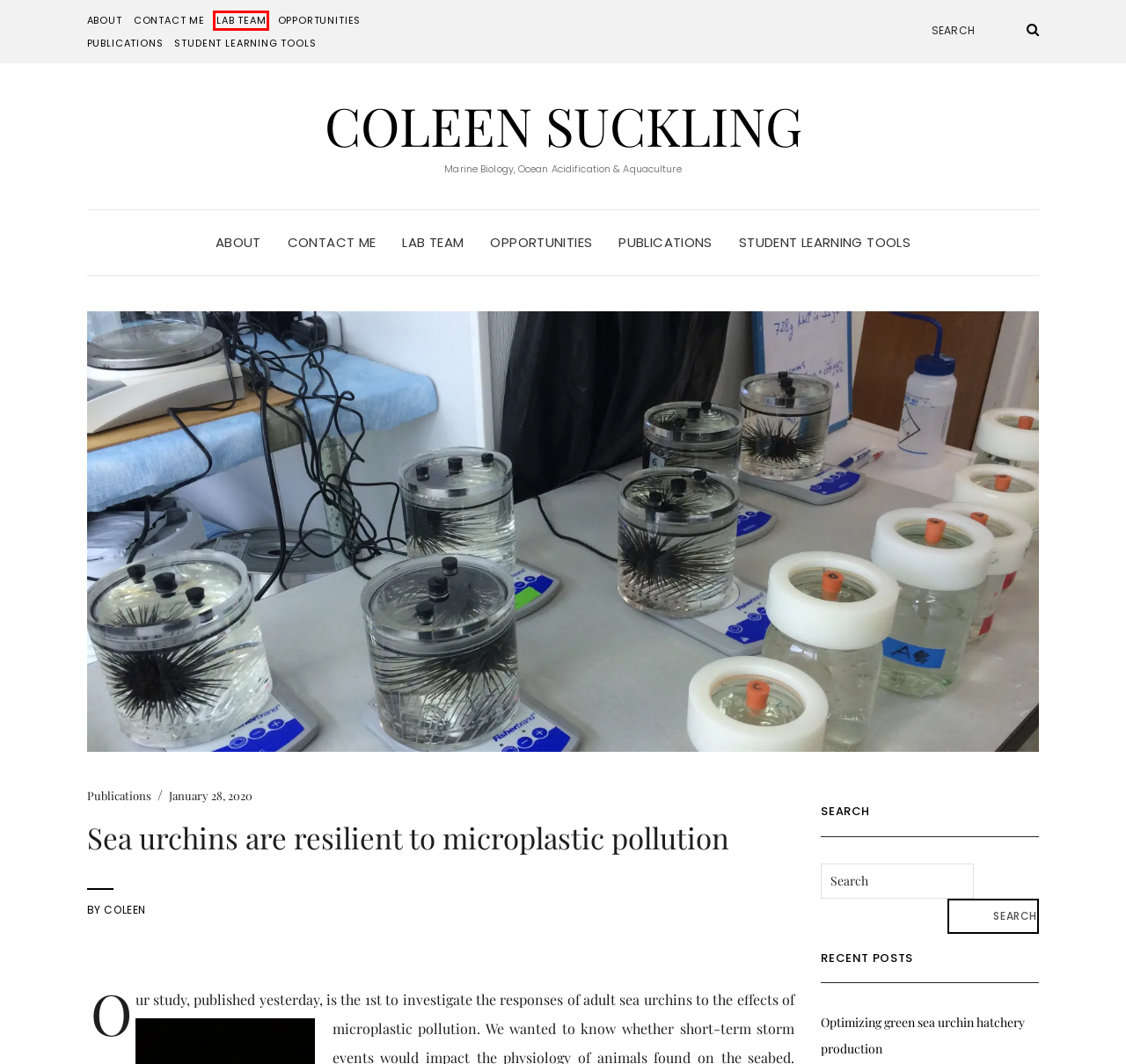With the provided webpage screenshot containing a red bounding box around a UI element, determine which description best matches the new webpage that appears after clicking the selected element. The choices are:
A. Student learning tools - Coleen Suckling
B. Coleen Suckling - Marine Biology, Ocean Acidification & Aquaculture
C. Opportunities - Coleen Suckling
D. Coleen - Coleen Suckling
E. Contact me - Coleen Suckling
F. Optimizing green sea urchin hatchery production - Coleen Suckling
G. Publications - Coleen Suckling
H. Lab Team - Coleen Suckling

H